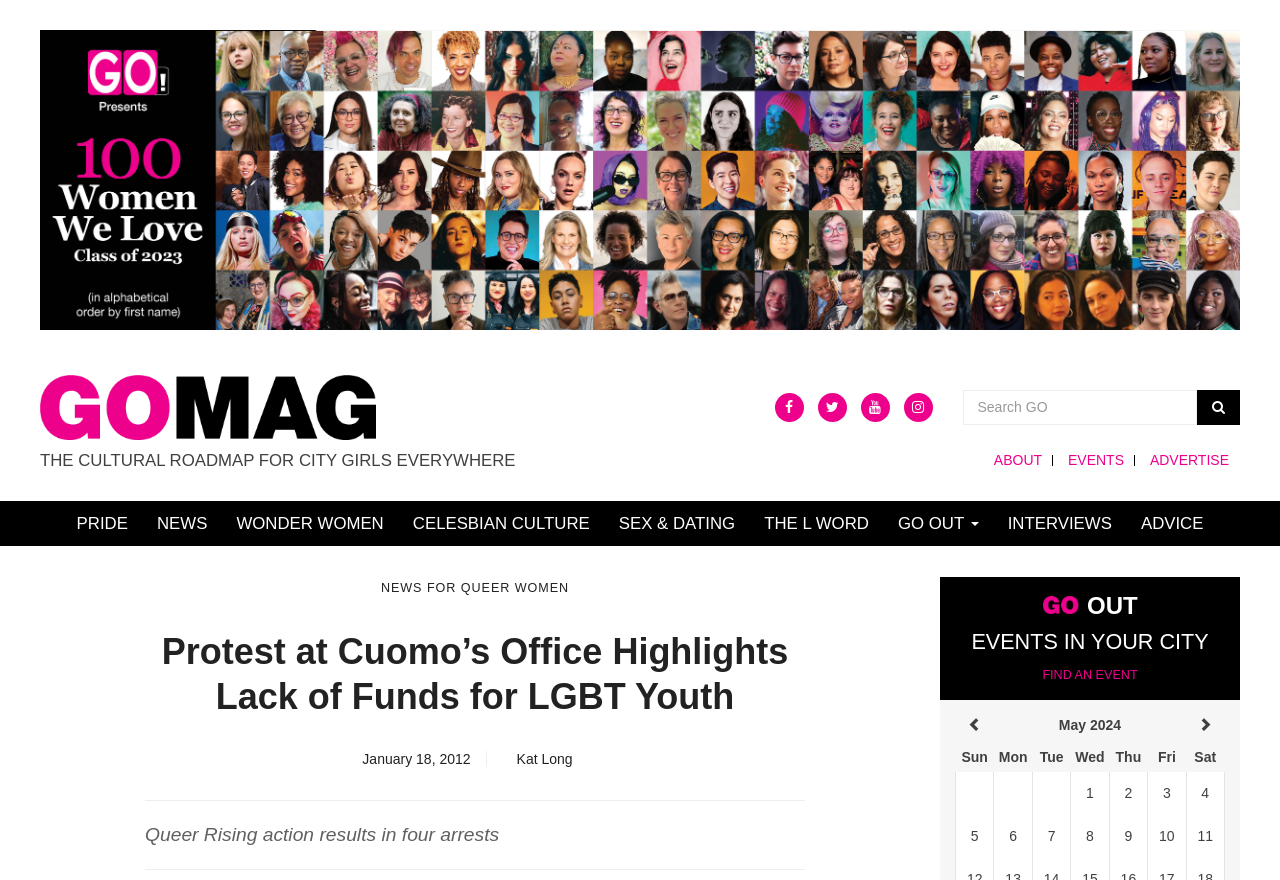What is the category of the article?
Answer with a single word or phrase, using the screenshot for reference.

NEWS